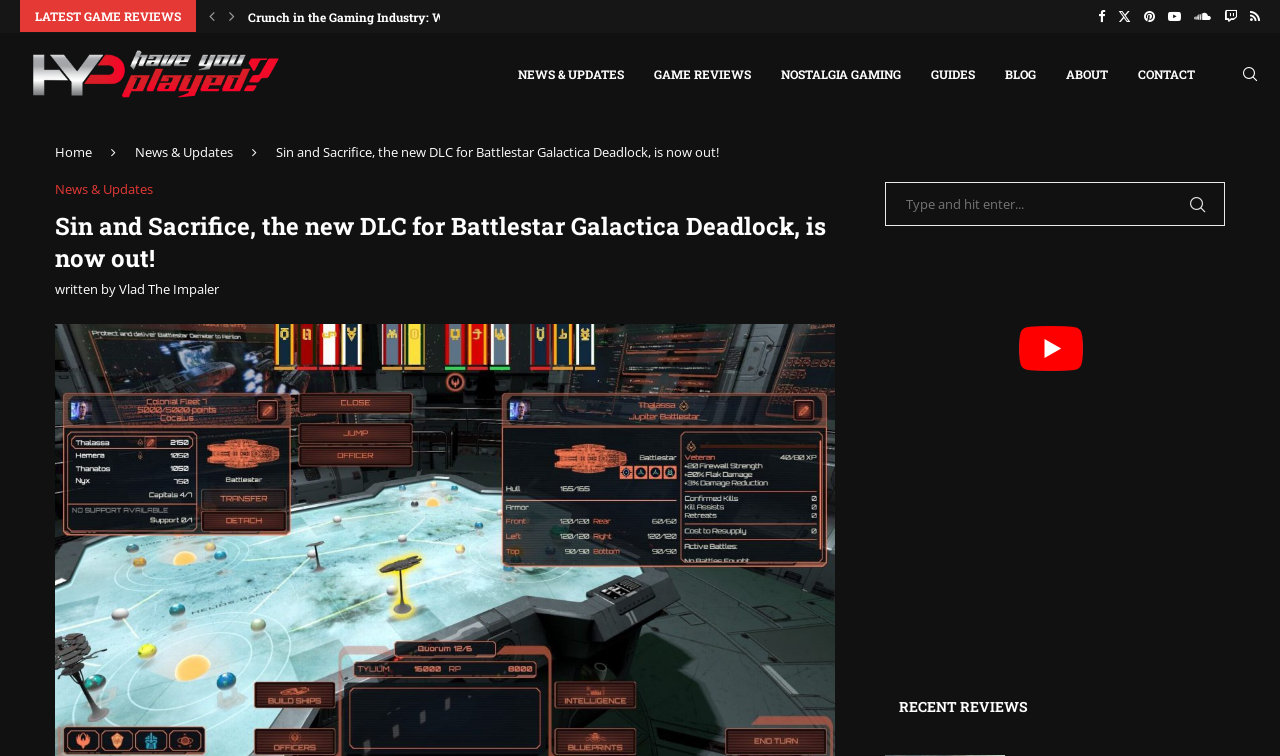Show me the bounding box coordinates of the clickable region to achieve the task as per the instruction: "Search for a game".

[0.691, 0.241, 0.957, 0.299]